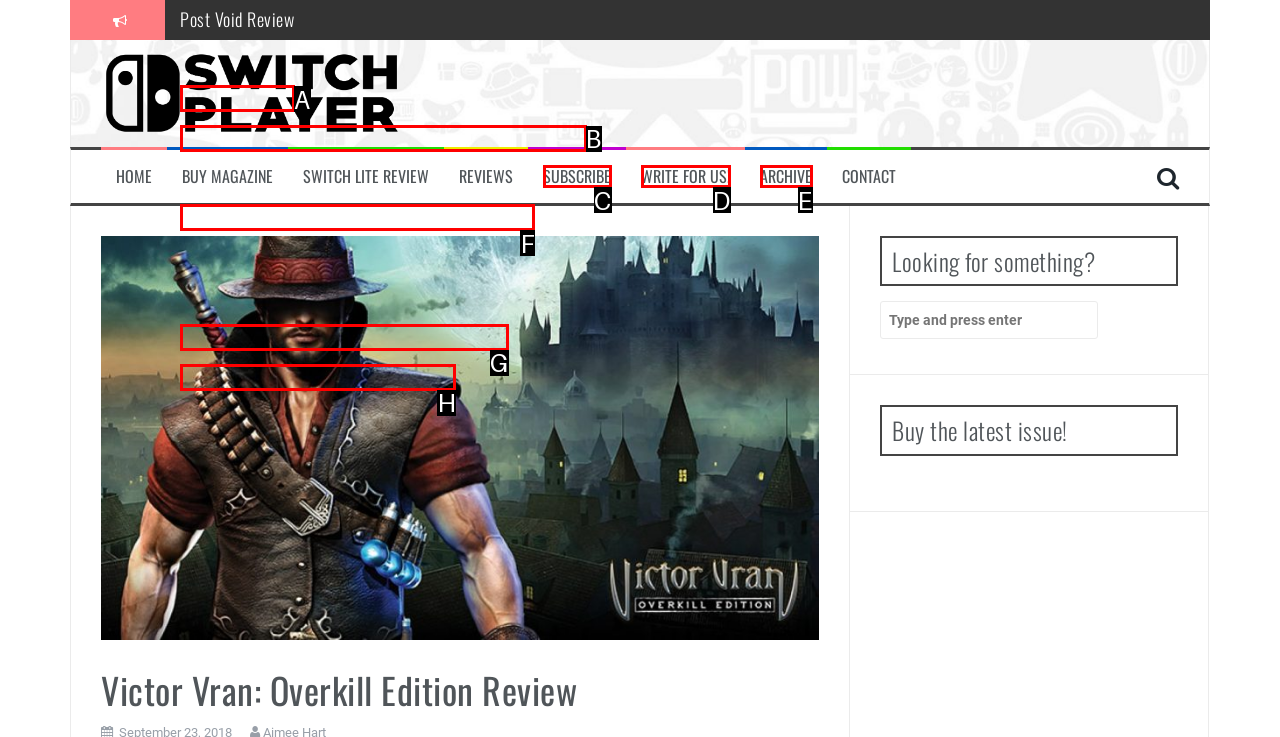Match the description to the correct option: Archive
Provide the letter of the matching option directly.

E